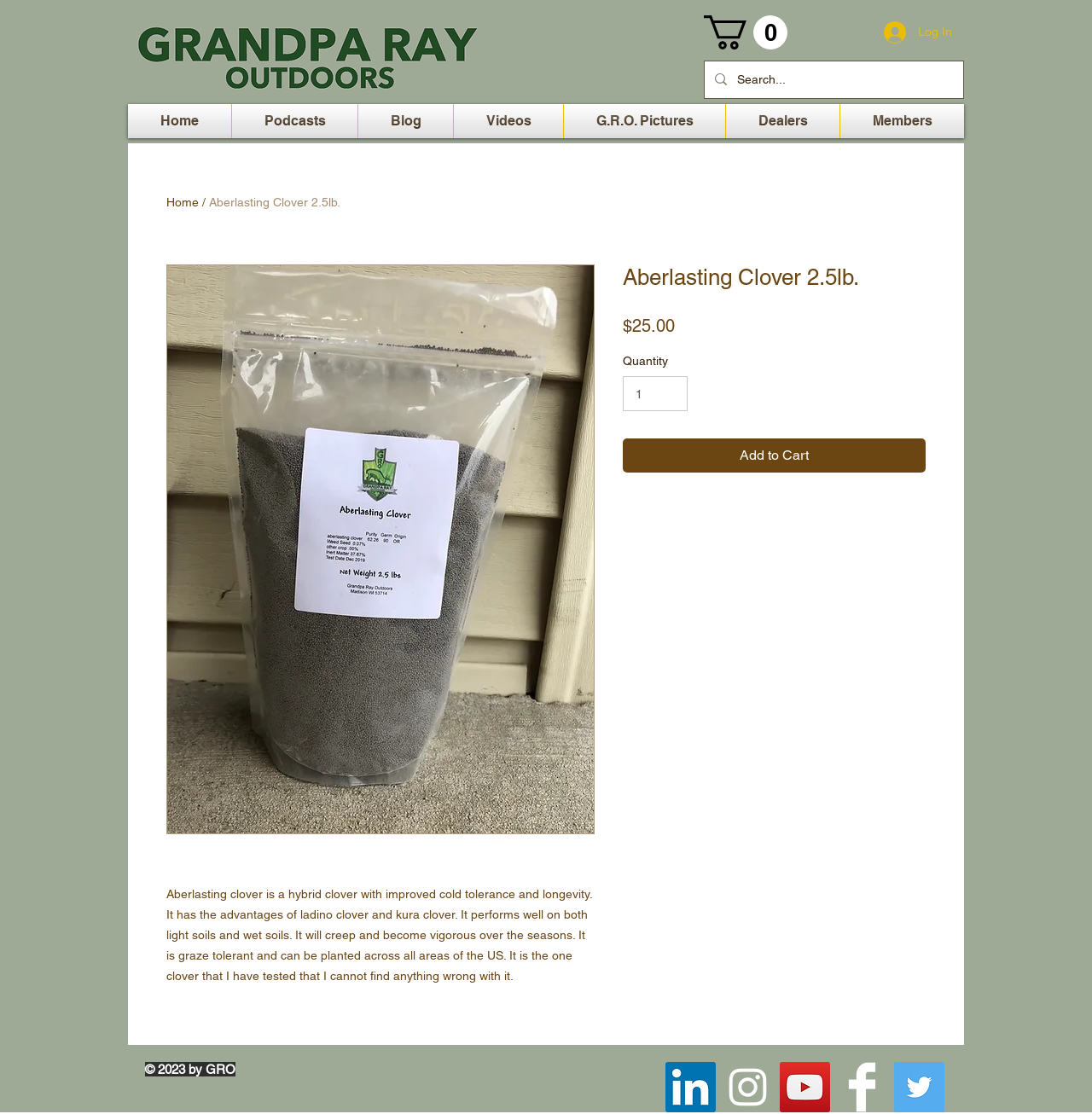What is the purpose of the button with the text 'Add to Cart'?
Refer to the image and provide a one-word or short phrase answer.

To add the product to the cart